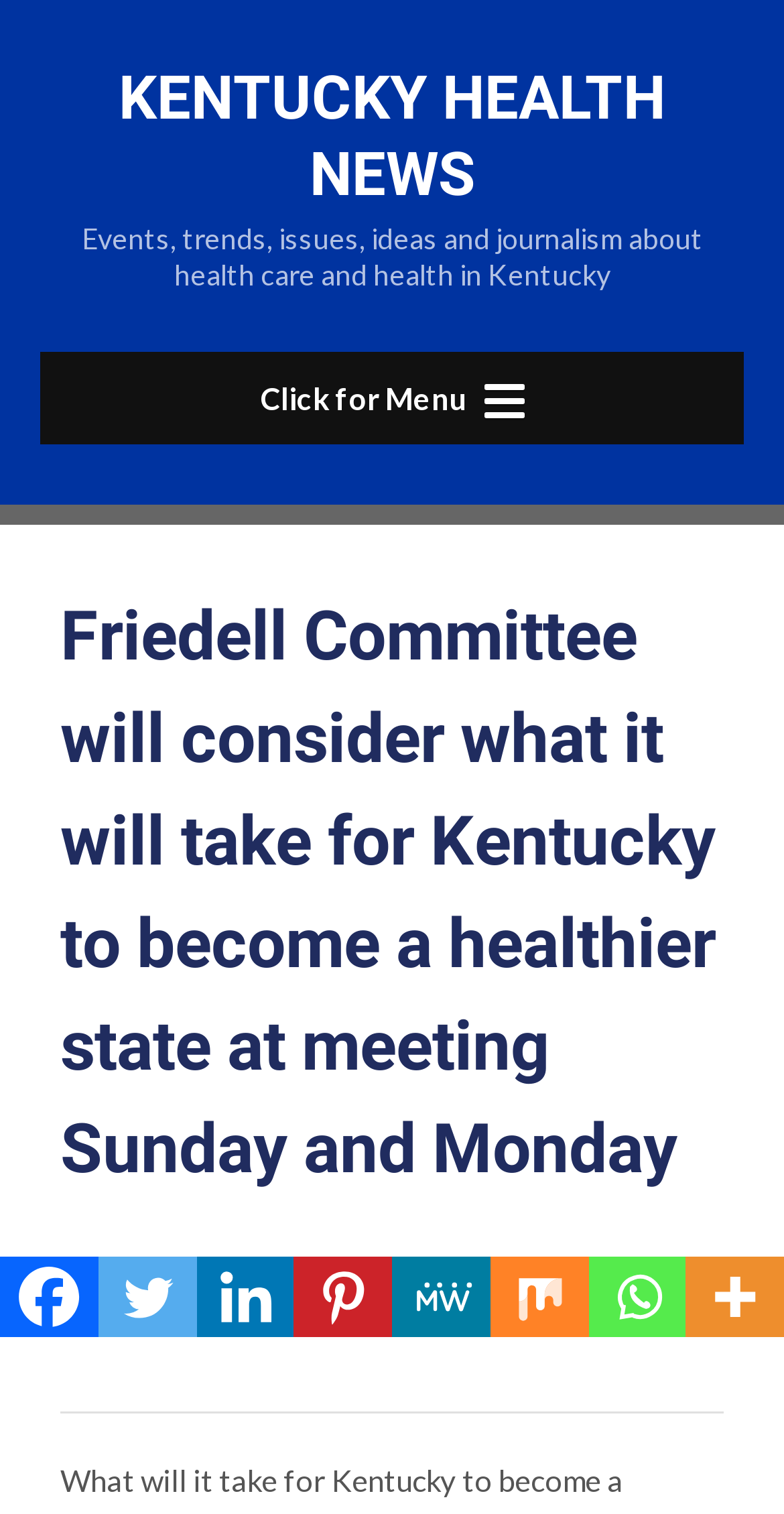What is the date of publication of the article?
Please answer the question with as much detail and depth as you can.

The article mentions 'Published' followed by a time element which contains the date 'NOVEMBER 8, 2013', indicating that the article was published on this date.